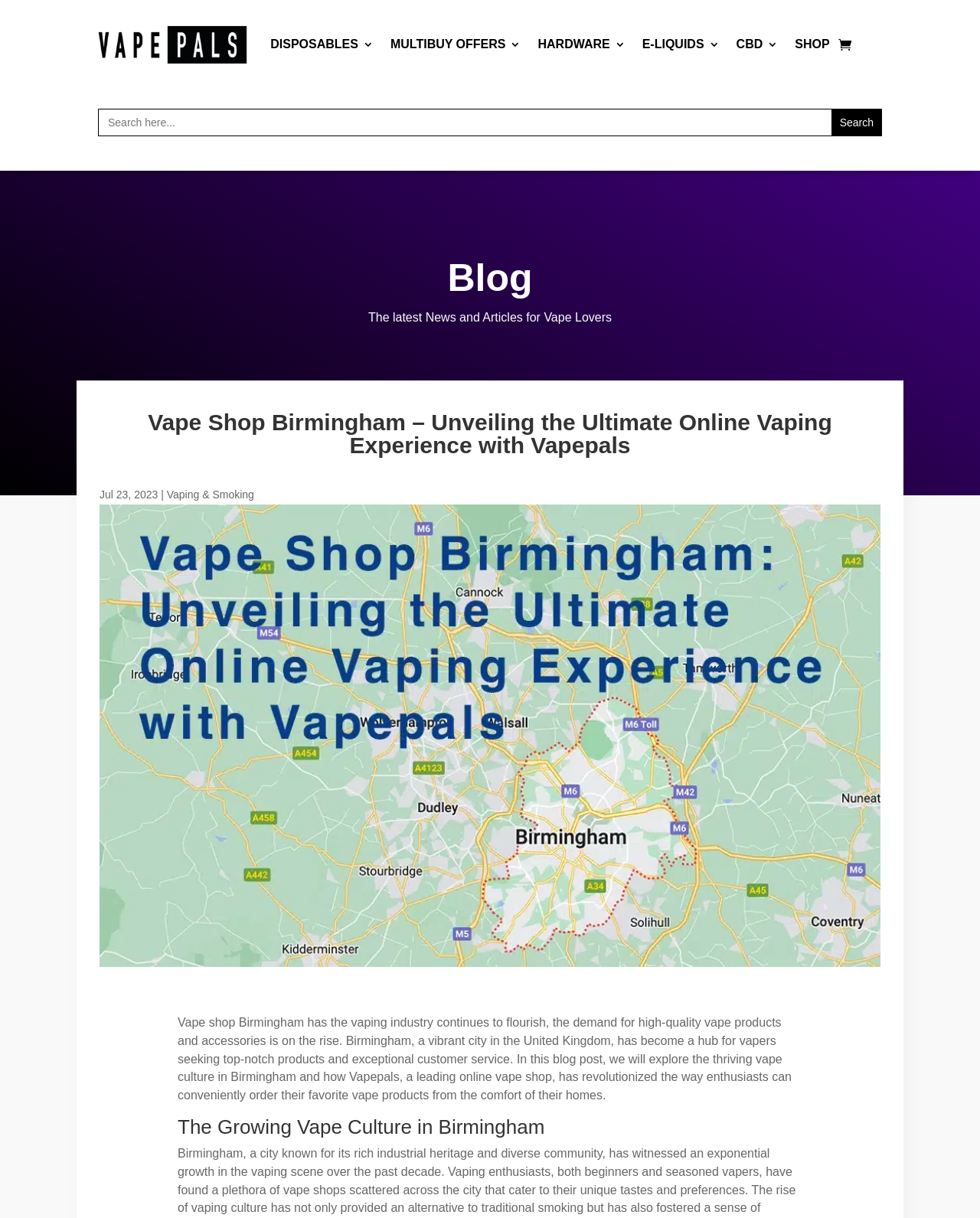Can you pinpoint the bounding box coordinates for the clickable element required for this instruction: "Click the JFT order form link"? The coordinates should be four float numbers between 0 and 1, i.e., [left, top, right, bottom].

None